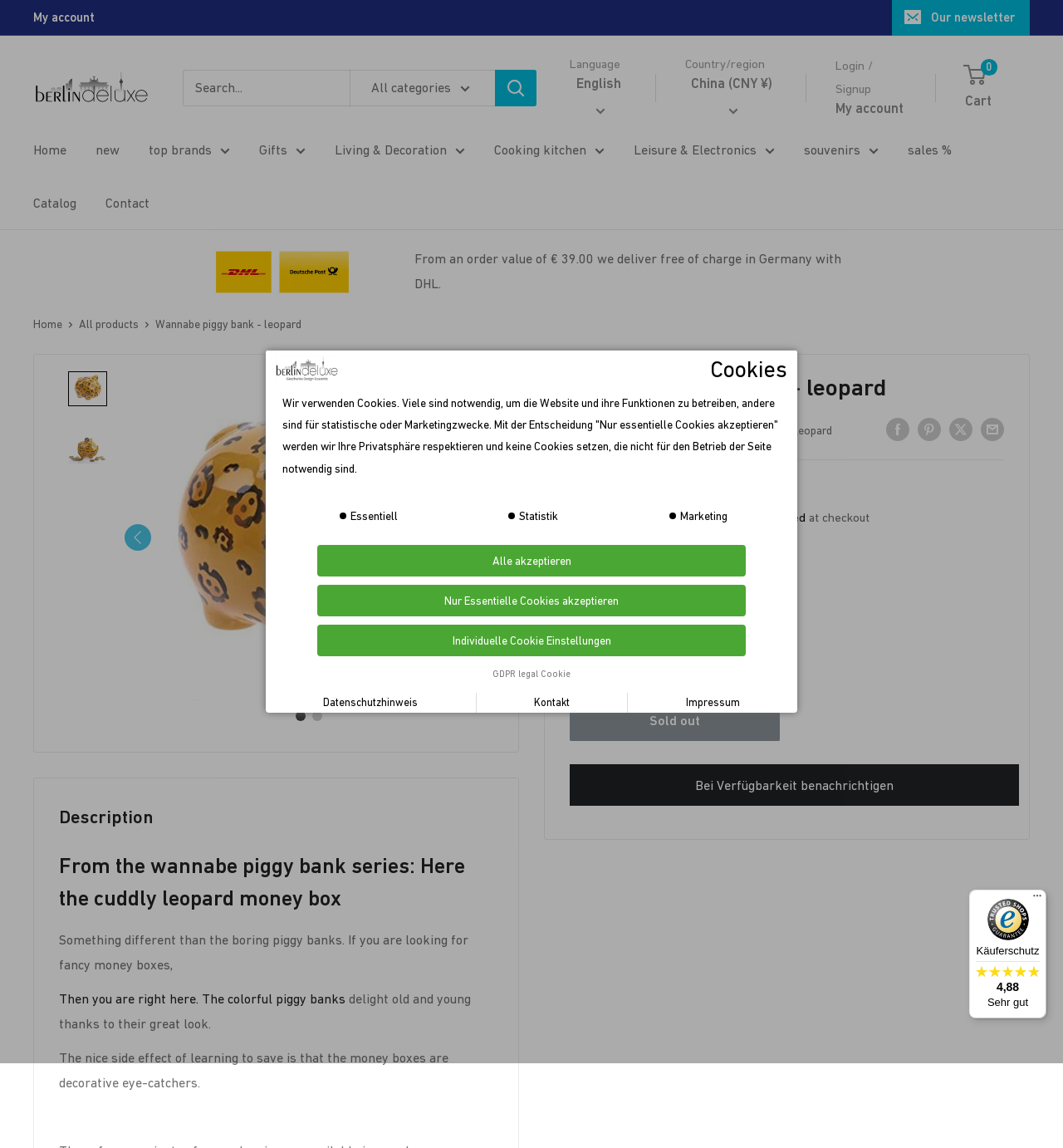Give a one-word or one-phrase response to the question:
What is the price of the Wannabe piggy bank?

¥73.00